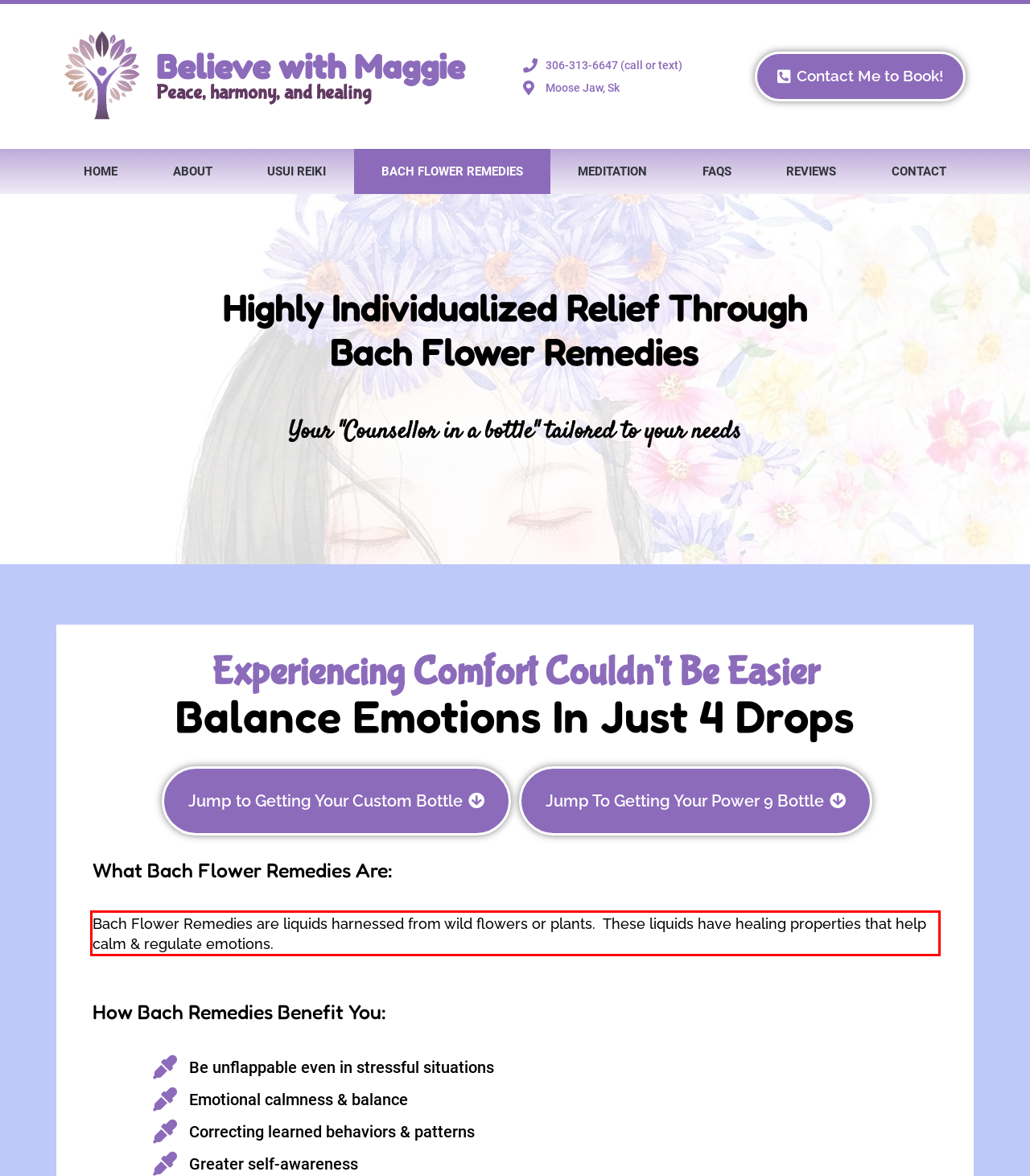Identify and extract the text within the red rectangle in the screenshot of the webpage.

Bach Flower Remedies are liquids harnessed from wild flowers or plants. These liquids have healing properties that help calm & regulate emotions.